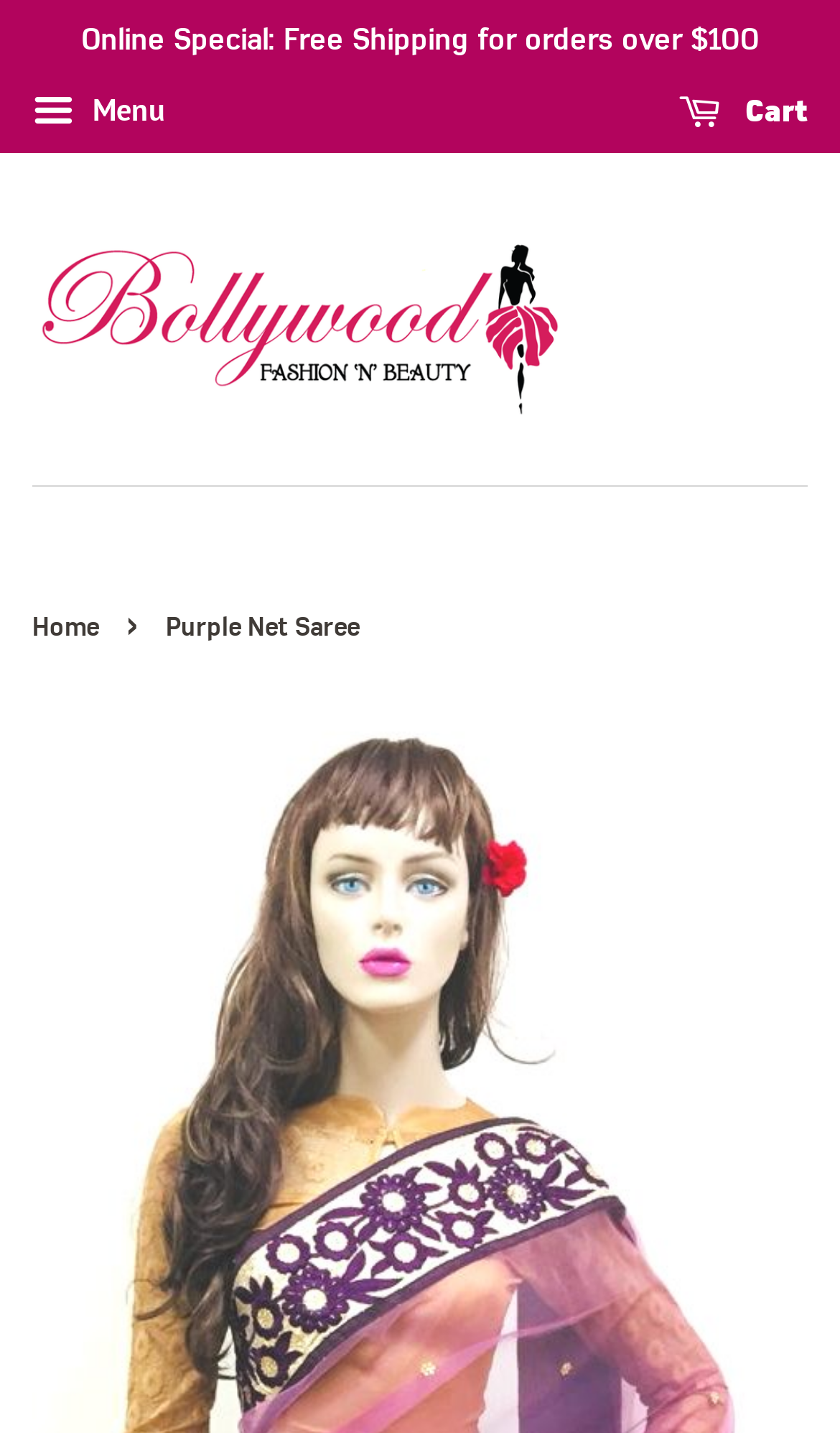Can you extract the headline from the webpage for me?

Purple Net Saree